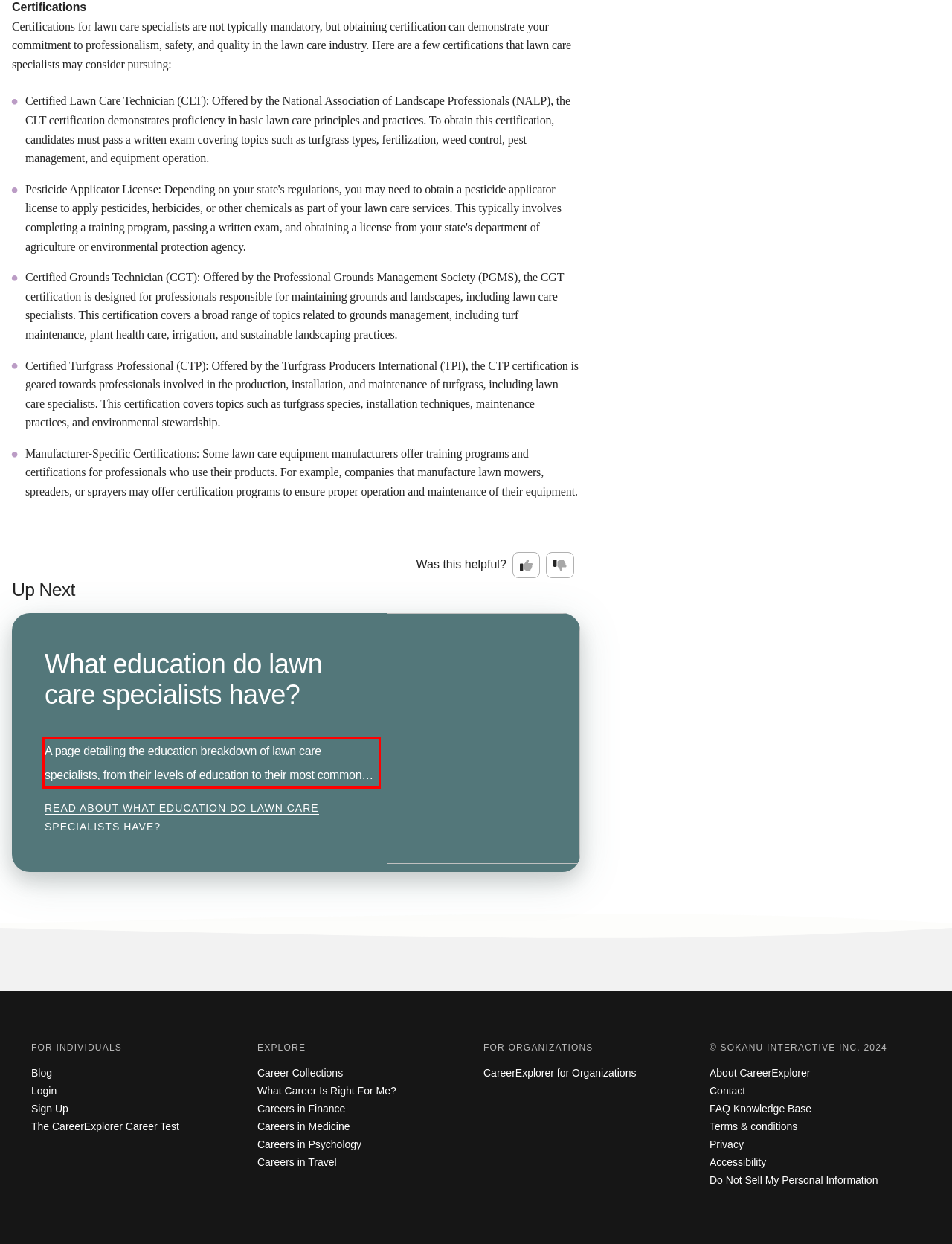Given the screenshot of the webpage, identify the red bounding box, and recognize the text content inside that red bounding box.

A page detailing the education breakdown of lawn care specialists, from their levels of education to their most common degrees.